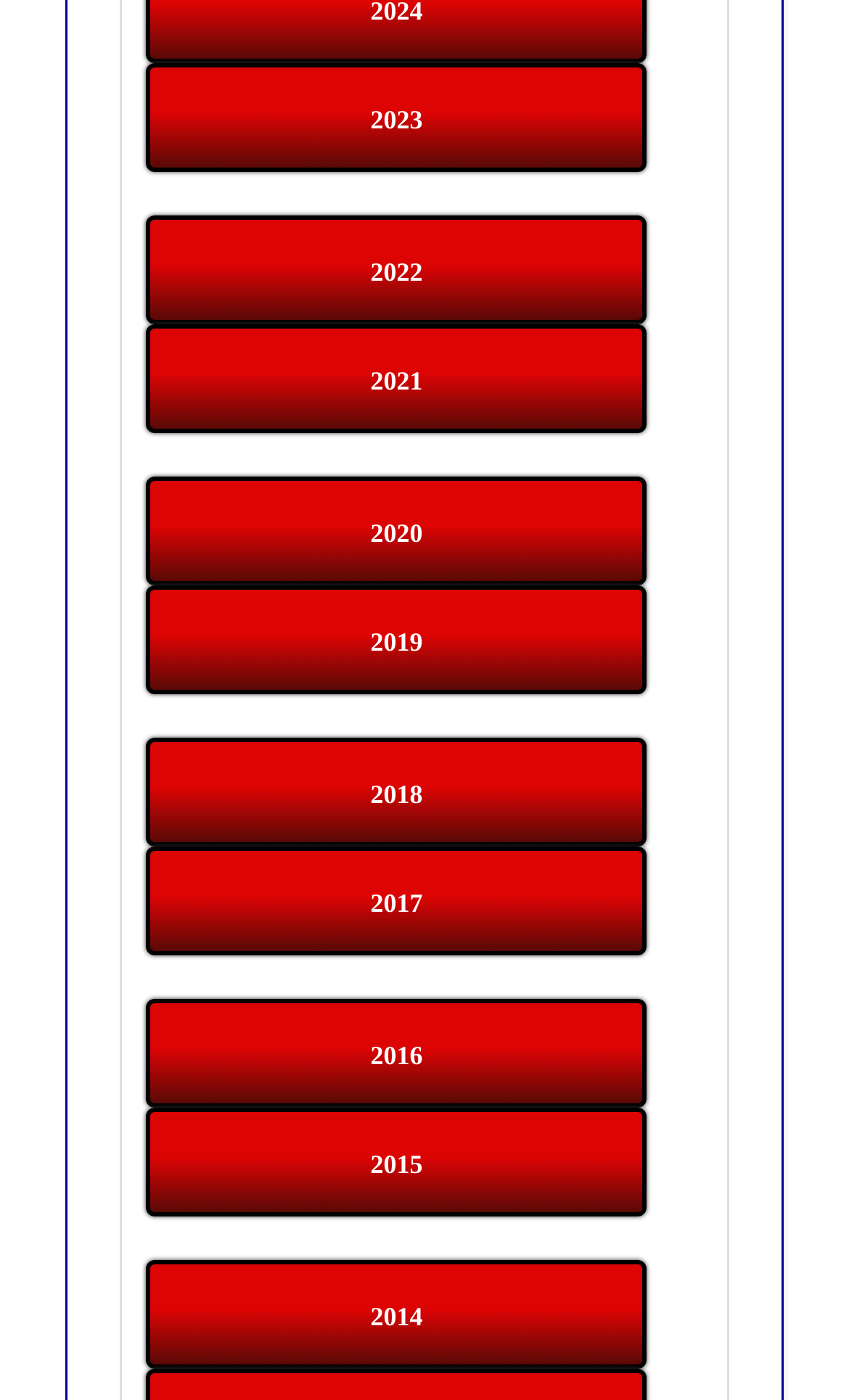Please locate the bounding box coordinates of the element that should be clicked to achieve the given instruction: "view 2023".

[0.172, 0.046, 0.763, 0.123]